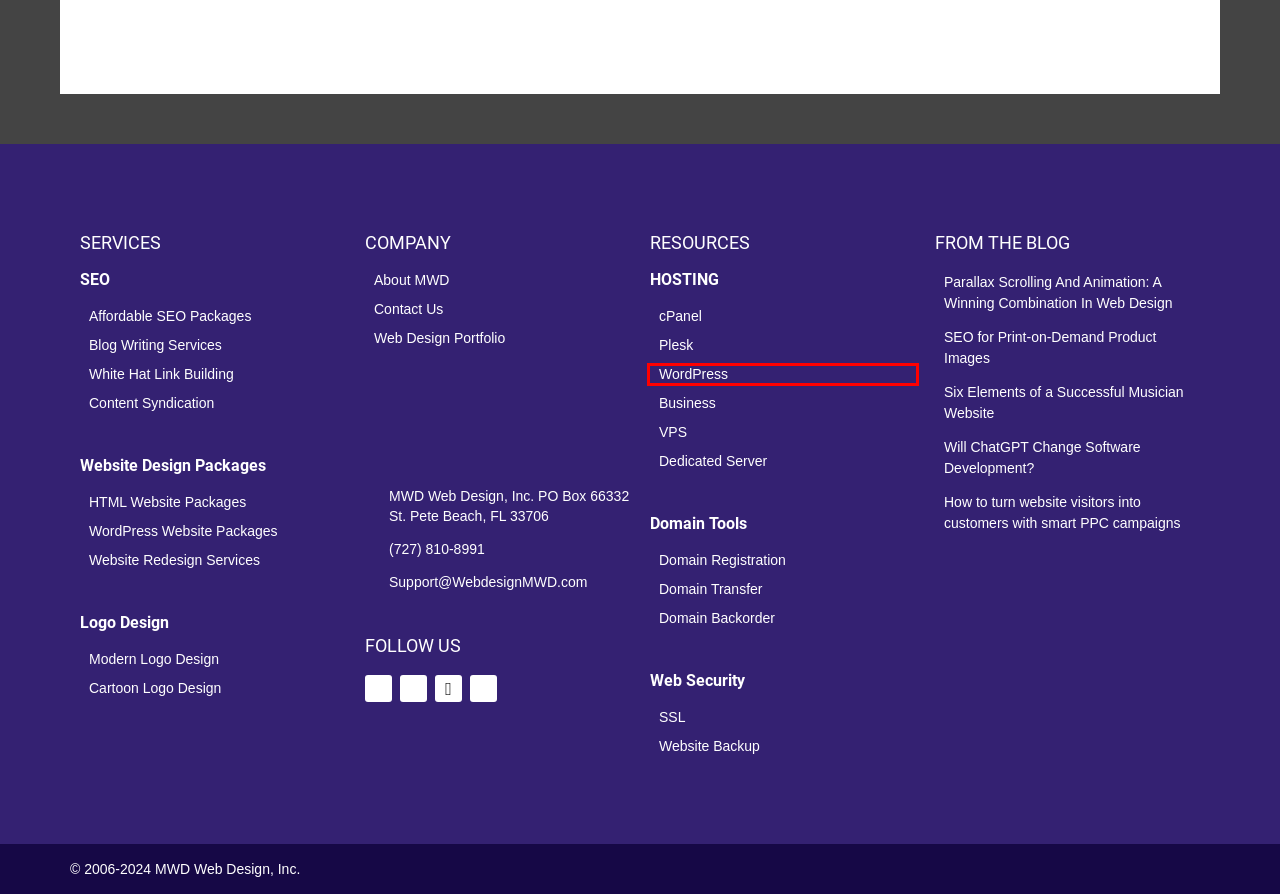You are given a screenshot of a webpage with a red rectangle bounding box. Choose the best webpage description that matches the new webpage after clicking the element in the bounding box. Here are the candidates:
A. Six Elements of a Successful Musician Website - MWD Web Design, Inc.
B. How to turn website visitors into customers with smart PPC campaigns - MWD Web Design, Inc.
C. White Hat Link Building - MWD Web Design, Inc.
D. Blog Writing Services - MWD Web Design, Inc.
E. Parallax Scrolling And Animation: A Winning Combination In Web Design
F. Will ChatGPT Change Software Development? - MWD Web Design, Inc.
G. MWD Web Design
H. SEO for Print-on-Demand Product Images - MWD Web Design, Inc.

G